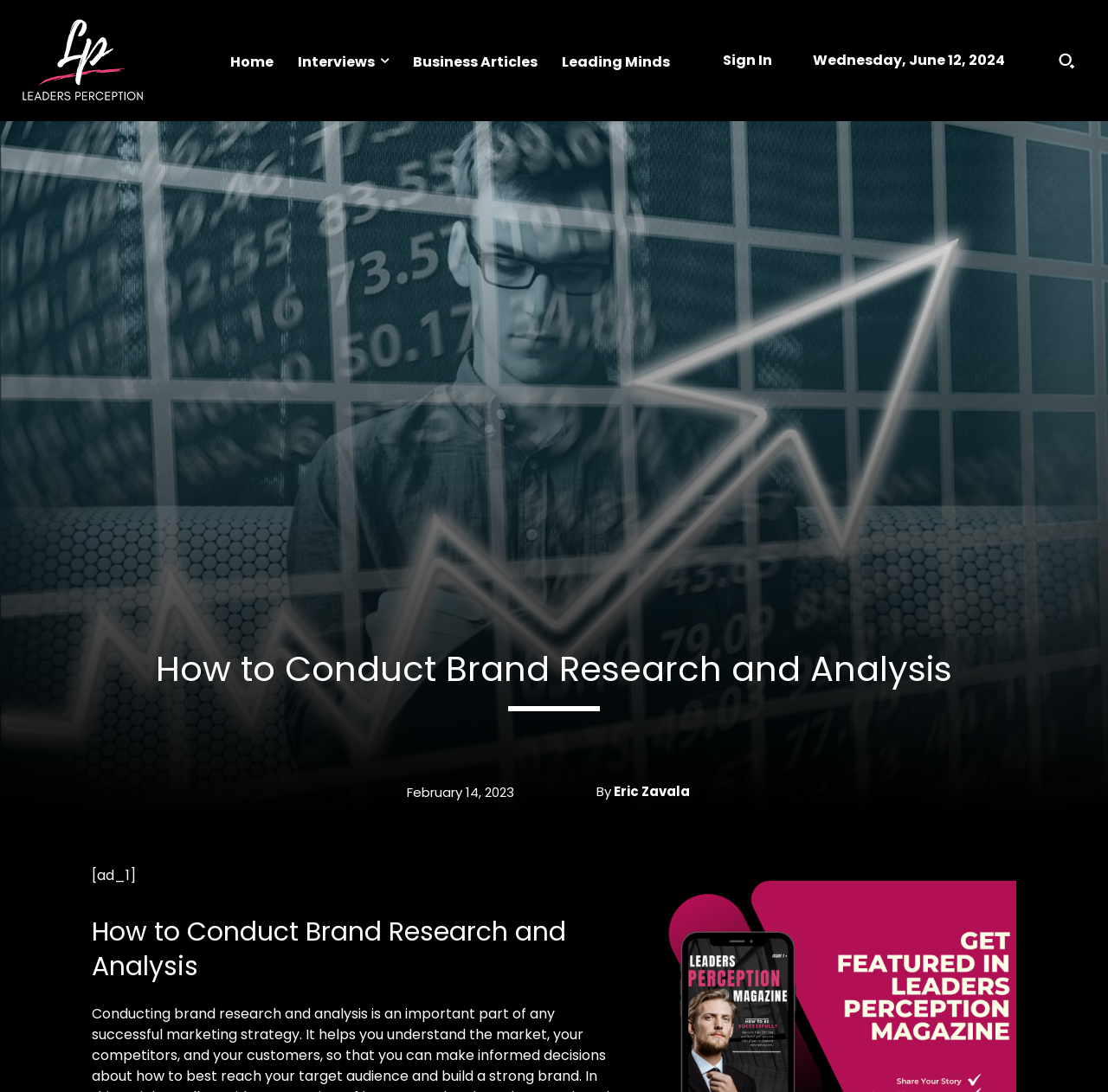Highlight the bounding box coordinates of the element you need to click to perform the following instruction: "Click the logo."

[0.019, 0.016, 0.131, 0.095]